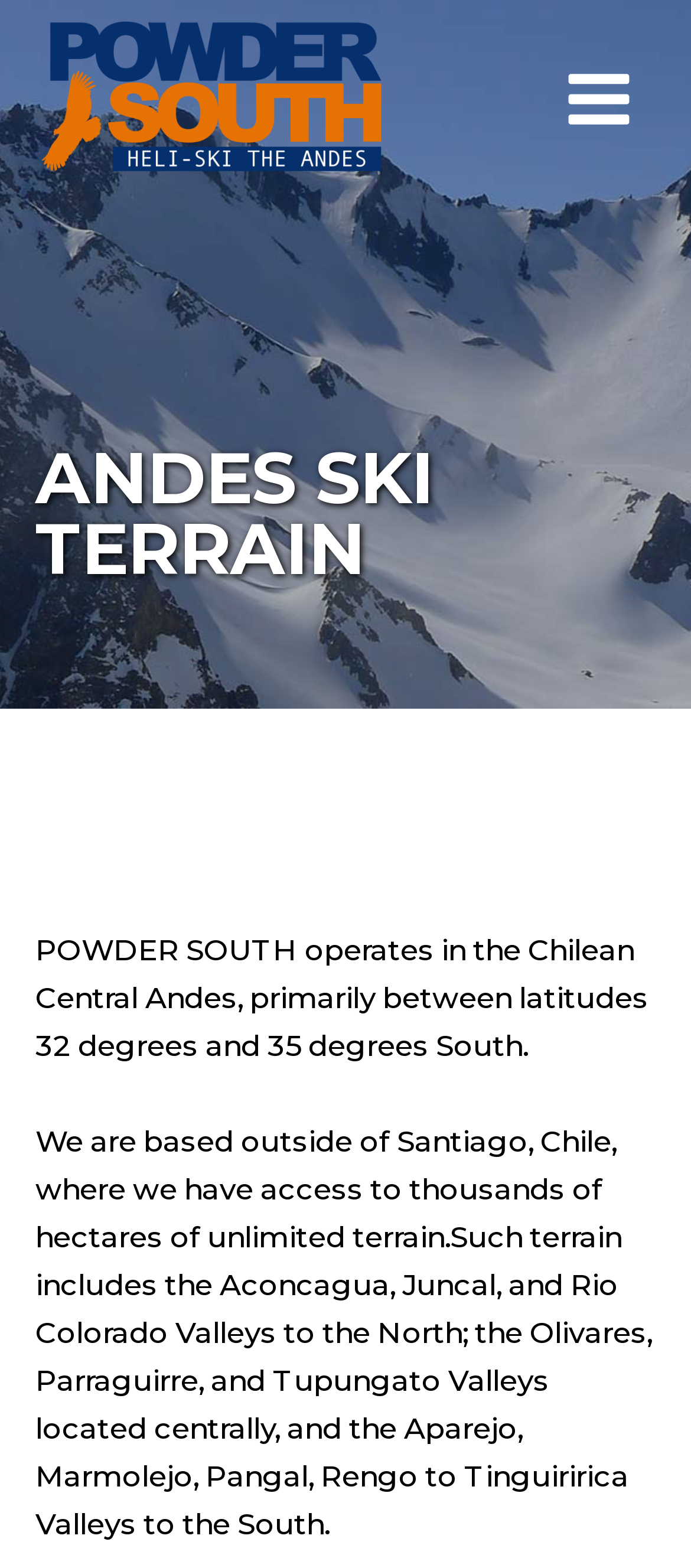What is the range of latitudes where Powder South operates?
Answer the question based on the image using a single word or a brief phrase.

32-35 degrees South